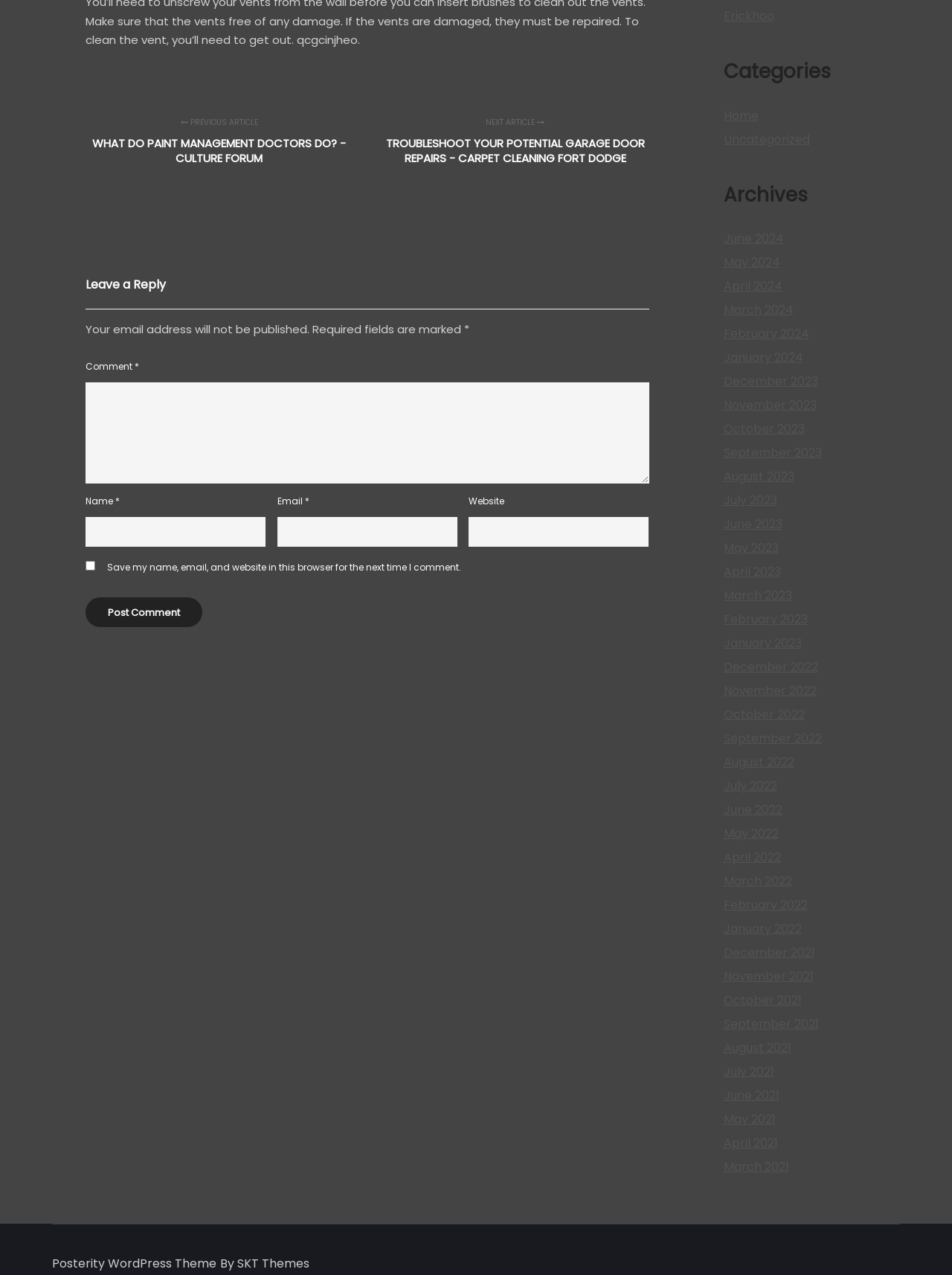Provide the bounding box coordinates for the UI element described in this sentence: "parent_node: Name * name="author"". The coordinates should be four float values between 0 and 1, i.e., [left, top, right, bottom].

[0.09, 0.405, 0.279, 0.429]